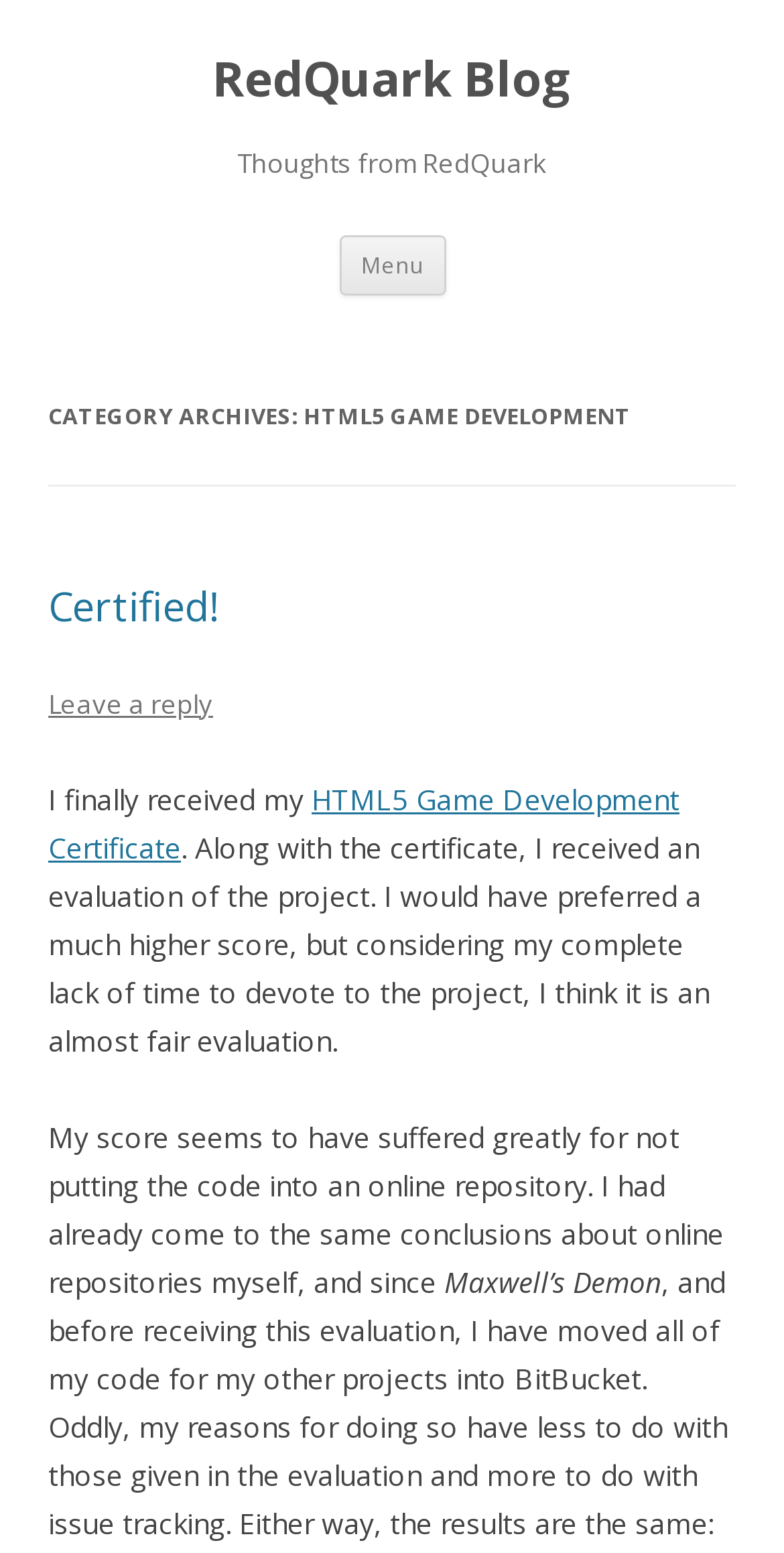What is the title of the blog post?
Use the image to give a comprehensive and detailed response to the question.

I found the heading 'Certified!' which is a link, and it seems to be the title of the blog post.